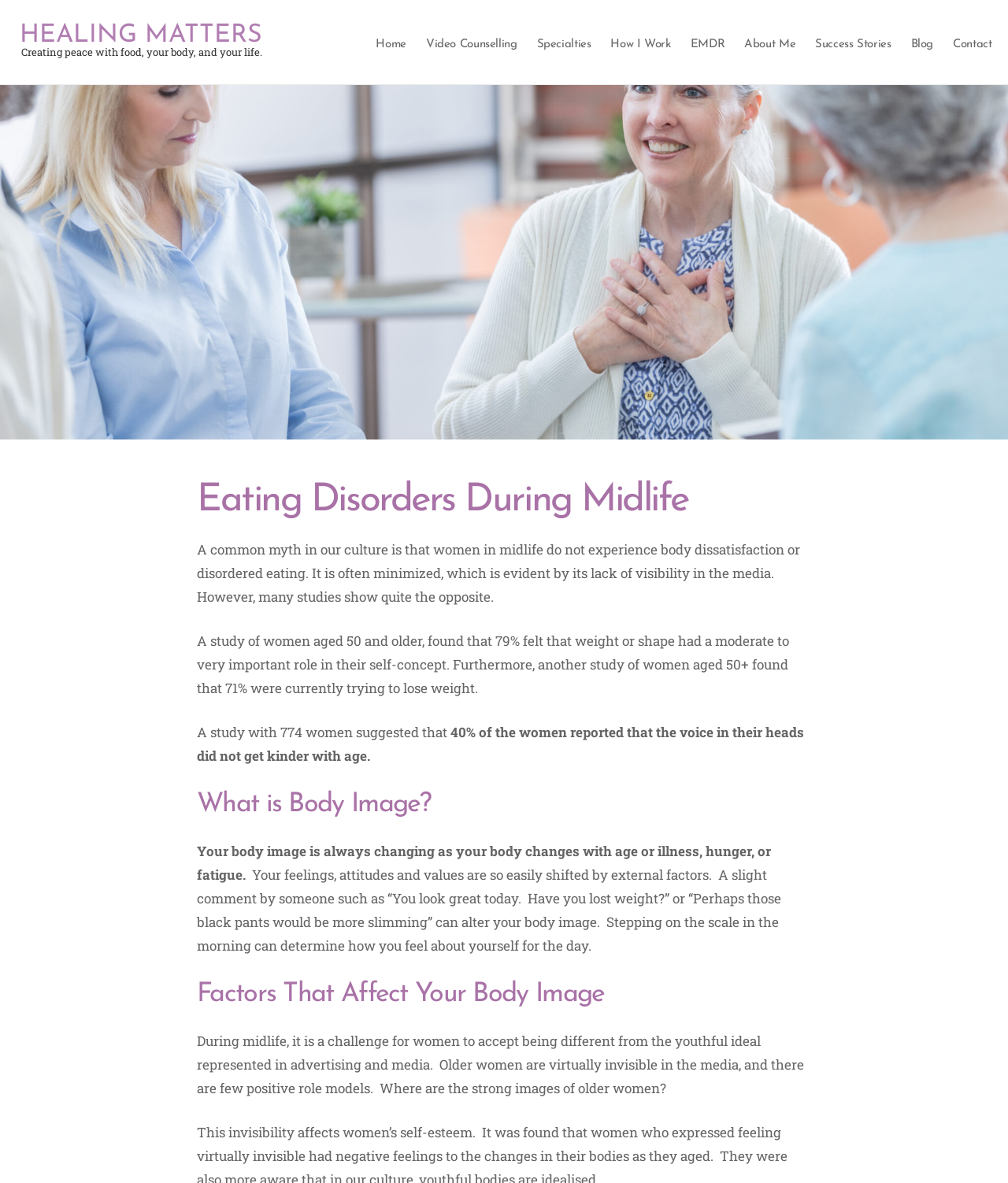Calculate the bounding box coordinates of the UI element given the description: "About Me".

[0.734, 0.027, 0.794, 0.048]